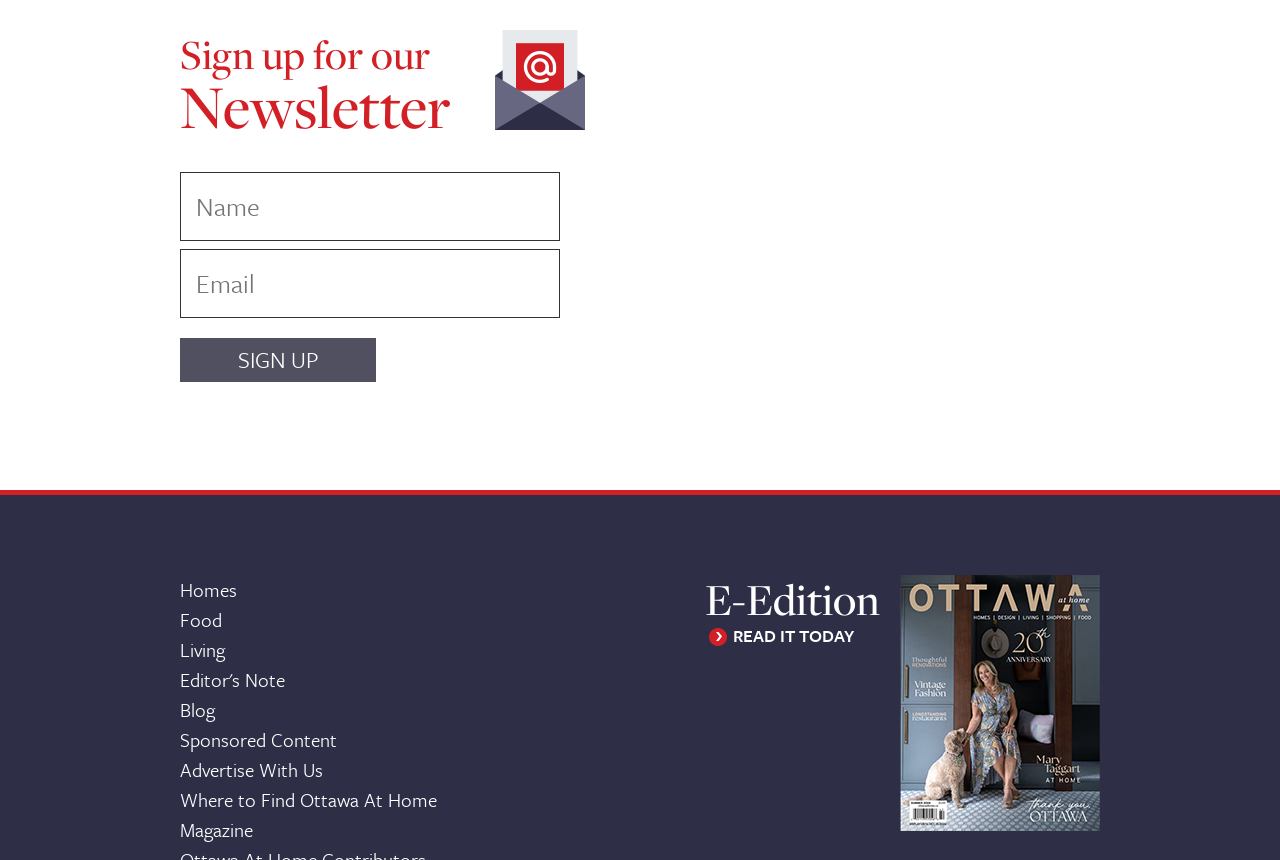Please provide the bounding box coordinates for the element that needs to be clicked to perform the following instruction: "Visit the Homes section". The coordinates should be given as four float numbers between 0 and 1, i.e., [left, top, right, bottom].

[0.141, 0.668, 0.284, 0.703]